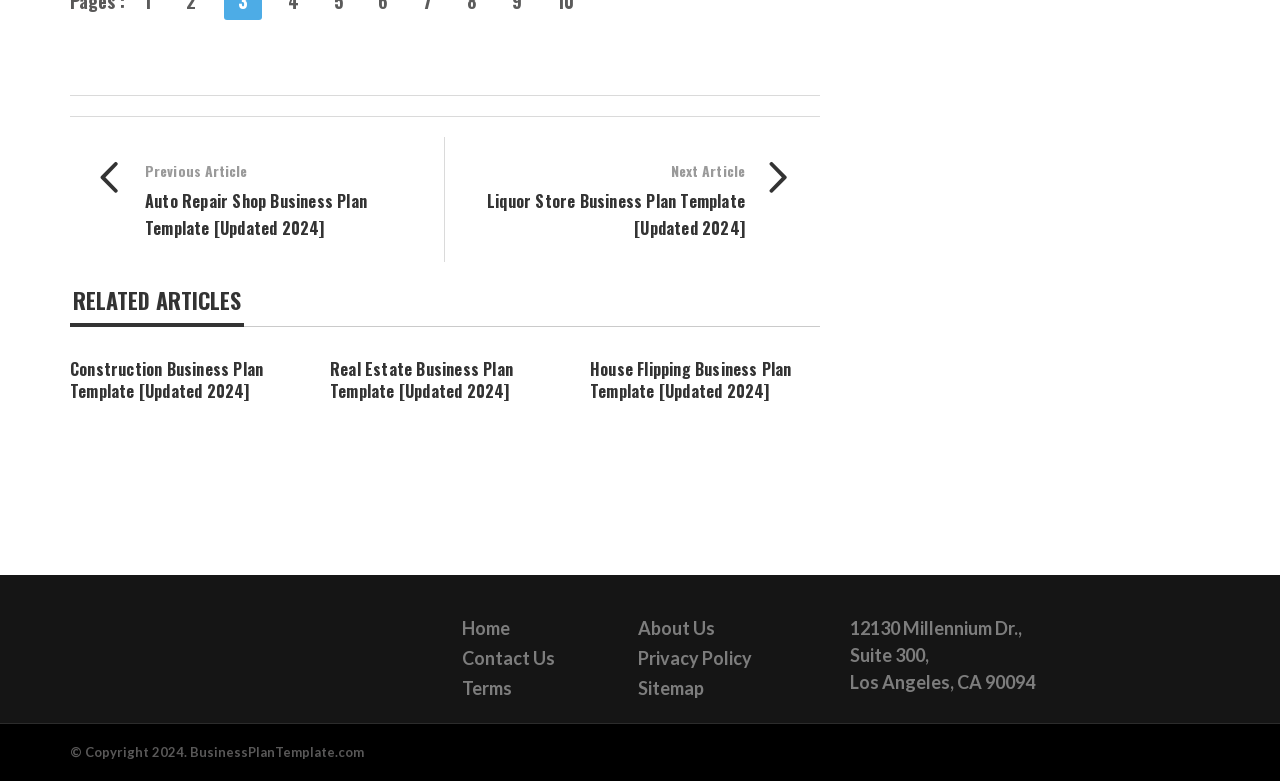Provide a one-word or short-phrase answer to the question:
What is the logo of the website?

Business Plan Template Logo Small